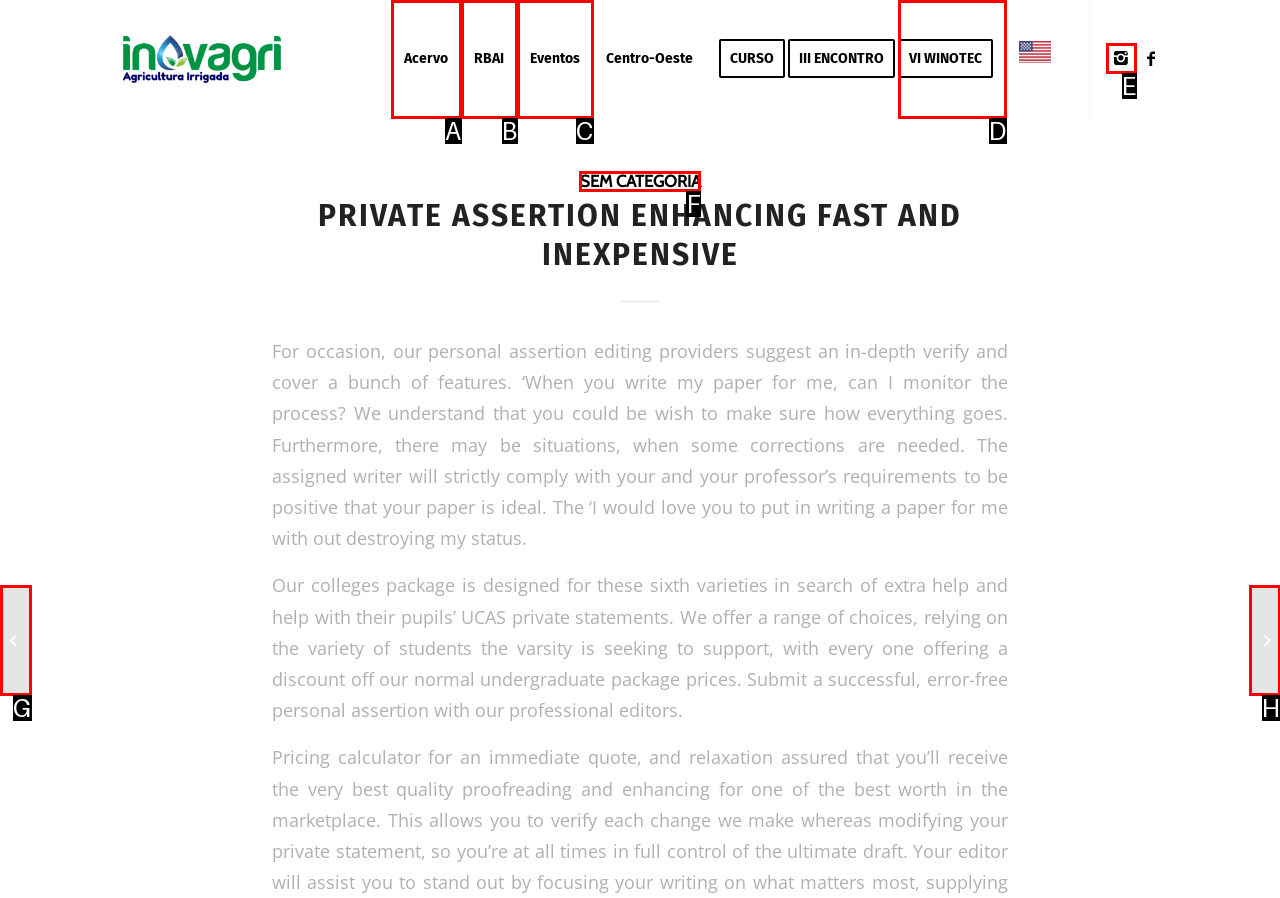Select the HTML element that matches the description: VI WINOTEC
Respond with the letter of the correct choice from the given options directly.

D